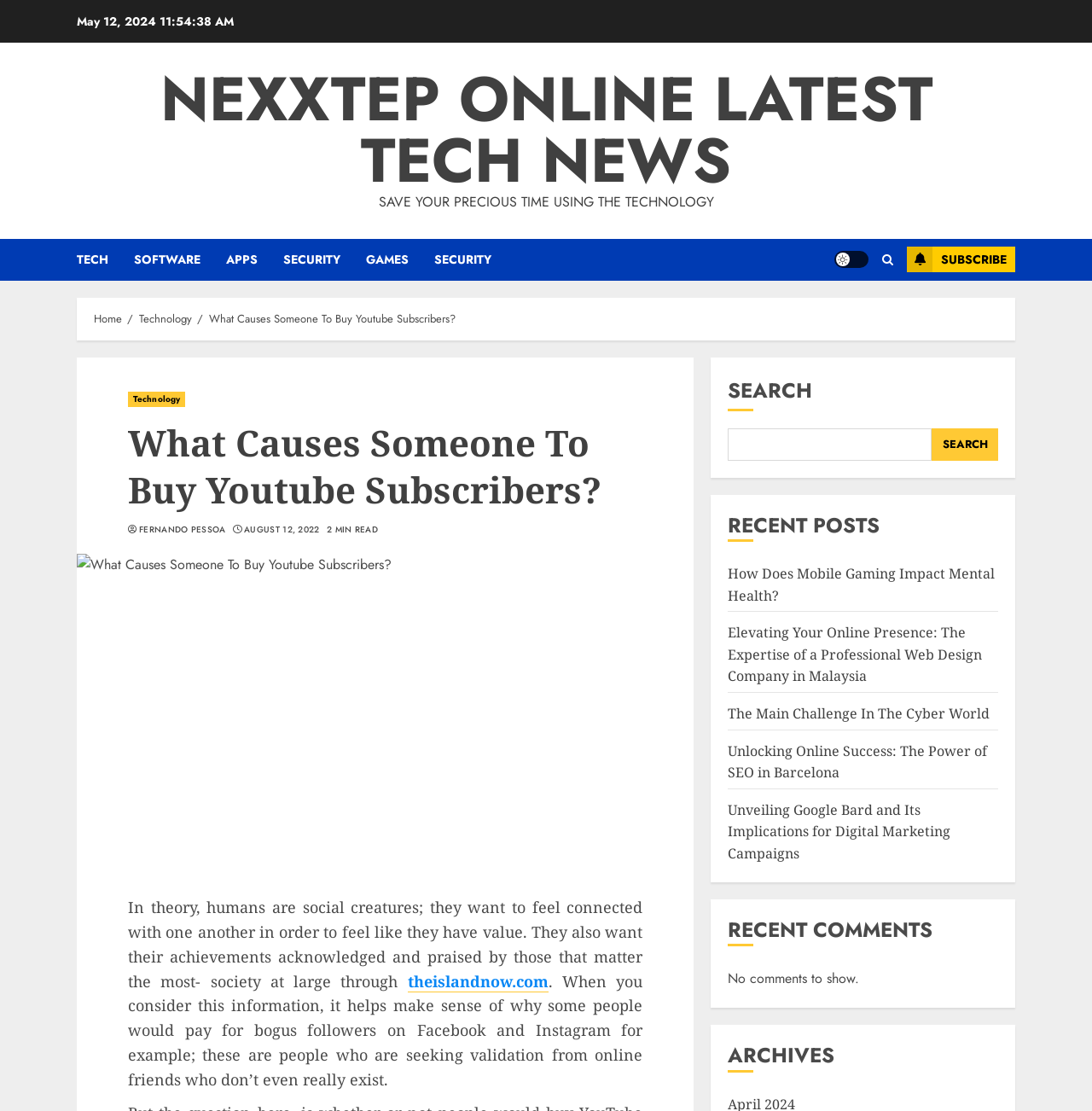Can you show the bounding box coordinates of the region to click on to complete the task described in the instruction: "Search for something"?

[0.667, 0.385, 0.853, 0.415]